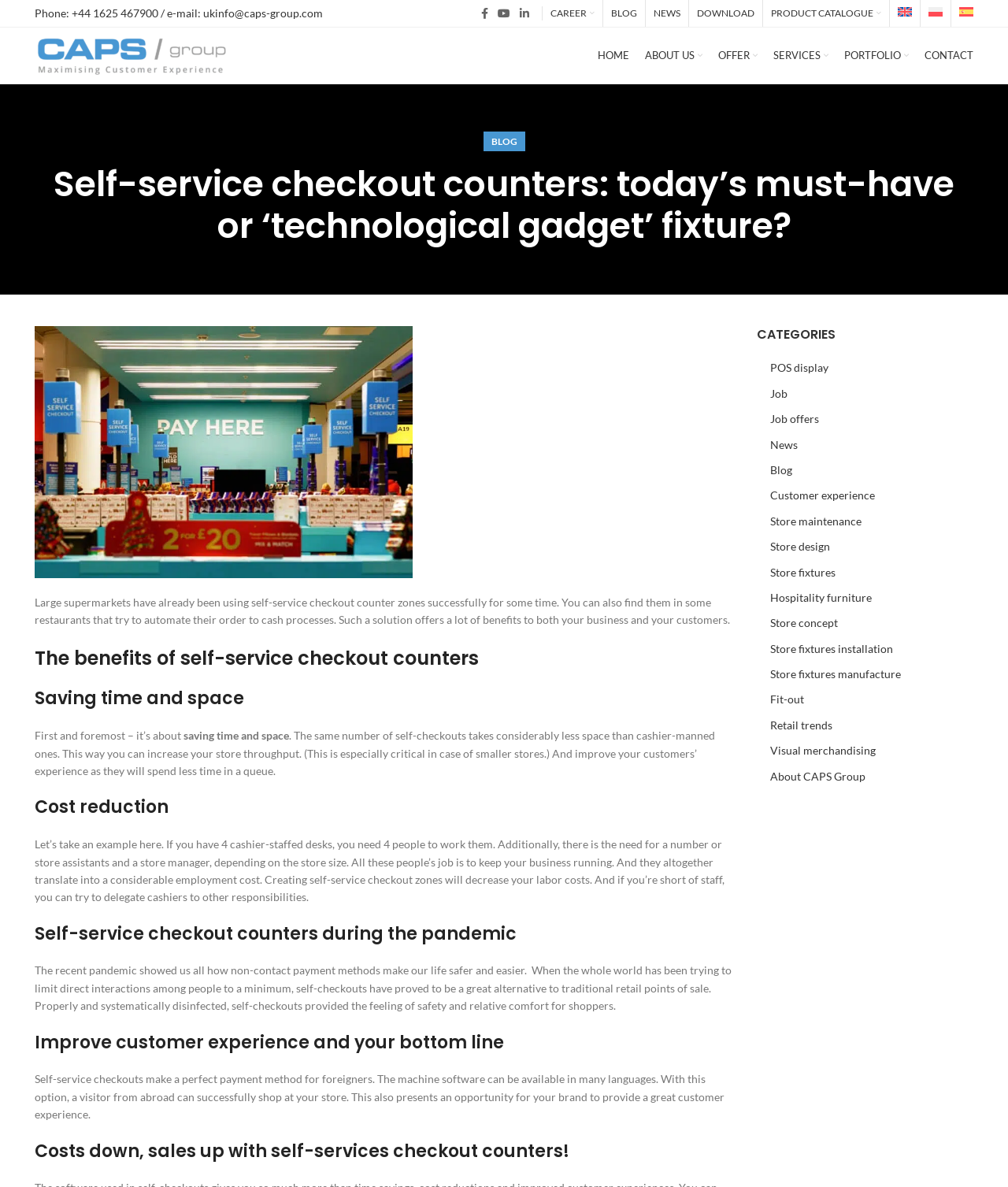Describe all the visual and textual components of the webpage comprehensively.

This webpage is about CAPS Group, a company that designs, manufactures, and rolls out self-service checkout counters across Europe. At the top left corner, there is a phone number and email address for contact. Below it, there are social media links to Facebook, YouTube, and LinkedIn. 

To the right of the social media links, there is a secondary navigation menu with links to Career, Blog, News, Download, Product Catalogue, and language options. Below the secondary navigation menu, there is a main navigation menu with links to Home, About Us, Offer, Services, Portfolio, and Contact.

The main content of the webpage is an article about self-service checkout counters. The article starts with a heading and an image of a self-service checkout counter. The text explains that large supermarkets and some restaurants have been using self-service checkout counters successfully, and that they offer many benefits to both businesses and customers.

The article is divided into several sections, including "The benefits of self-service checkout counters", "Saving time and space", "Cost reduction", "Self-service checkout counters during the pandemic", "Improve customer experience and your bottom line", and "Costs down, sales up with self-services checkout counters!". Each section has a heading and several paragraphs of text explaining the benefits of self-service checkout counters.

To the right of the article, there is a complementary section with a heading "CATEGORIES" and several links to related topics such as POS display, Job, Job offers, News, Blog, Customer experience, Store maintenance, Store design, Store fixtures, Hospitality furniture, Store concept, Store fixtures installation, Store fixtures manufacture, Fit-out, Retail trends, Visual merchandising, and About CAPS Group.